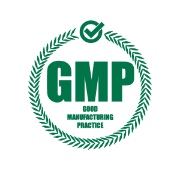Provide a thorough description of what you see in the image.

The image features a green emblem showcasing the abbreviation "GMP," which stands for "Good Manufacturing Practice." This emblem is encircled by a laurel wreath, symbolizing quality and achievement, and includes a check mark at the top, signifying compliance with recognized quality standards. The design emphasizes the commitment to maintaining high manufacturing practices, assuring consumers of the safety and quality of the products associated with this certification. This emblem is typically used in industries such as food, pharmaceuticals, and cosmetics to convey trust and adherence to regulatory standards.